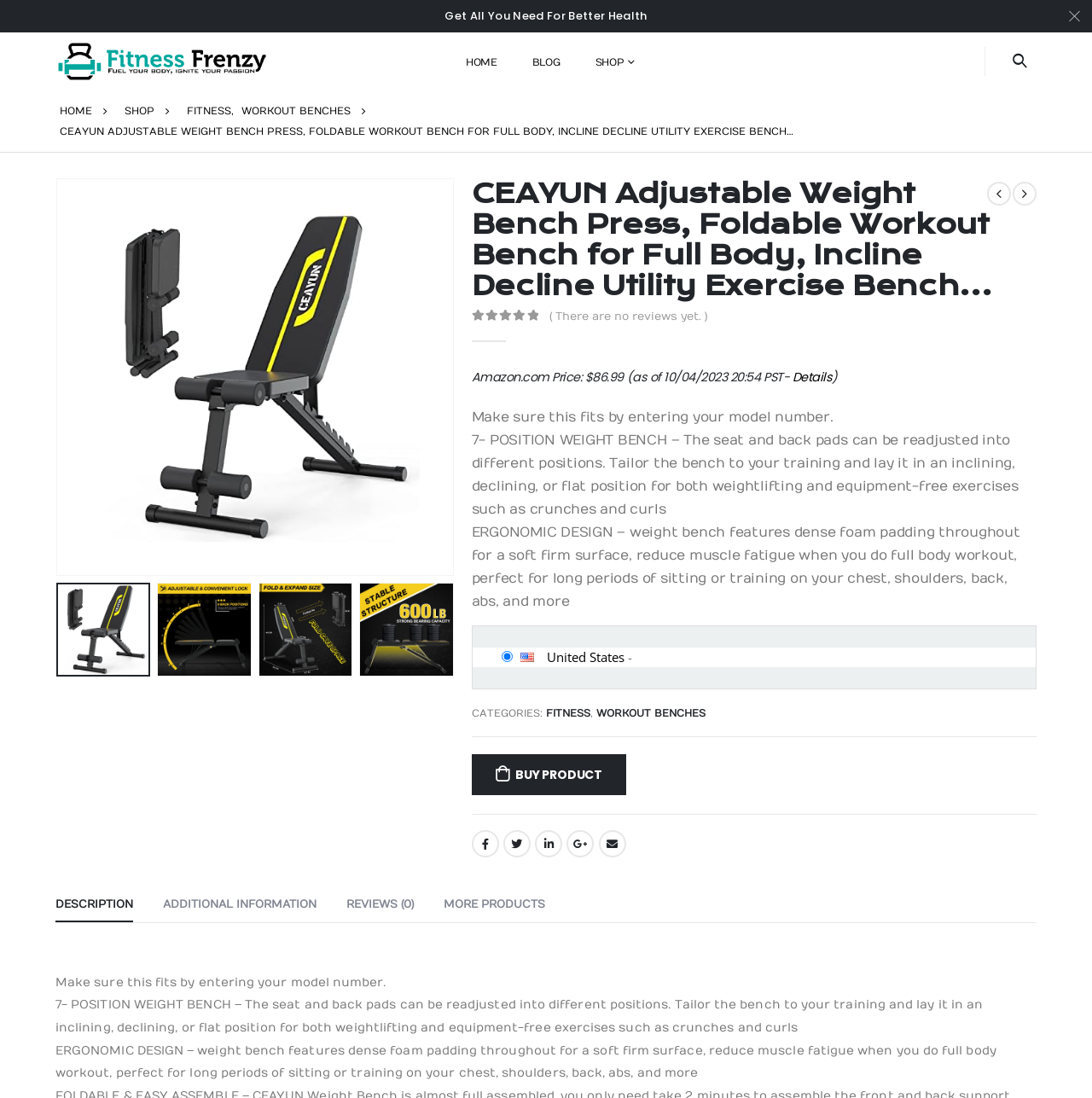Give a detailed account of the webpage.

This webpage is about a product, specifically a CEAYUN Adjustable Weight Bench Press, which is a foldable workout bench for full-body exercises. At the top of the page, there is a header section with a logo and navigation links to "HOME", "BLOG", "SHOP", and a search icon. Below the header, there is a promotional text "Get All You Need For Better Health".

The main content of the page is divided into sections. The first section displays the product name, "CEAYUN Adjustable Weight Bench Press, Foldable Workout Bench for Full Body, Incline Decline Utility Exercise Bench…", in a large font. Below the product name, there are several images of the product, showcasing its different features and positions.

To the right of the product images, there are buttons to zoom in and out, and a section displaying the product's rating, which is currently empty since there are no reviews yet. Below the rating section, there is a price section, which shows the current price of the product on Amazon.com, along with a note about the price being subject to change.

The next section describes the product's features, including its 7-position weight bench and ergonomic design. This section is followed by a section with links to different categories, including "FITNESS" and "WORKOUT BENCHES".

At the bottom of the page, there are social media links to Facebook, Twitter, LinkedIn, Google+, and Email. There are also tabs to navigate to different sections of the page, including "DESCRIPTION", "ADDITIONAL INFORMATION", "REVIEWS (0)", and "MORE PRODUCTS".